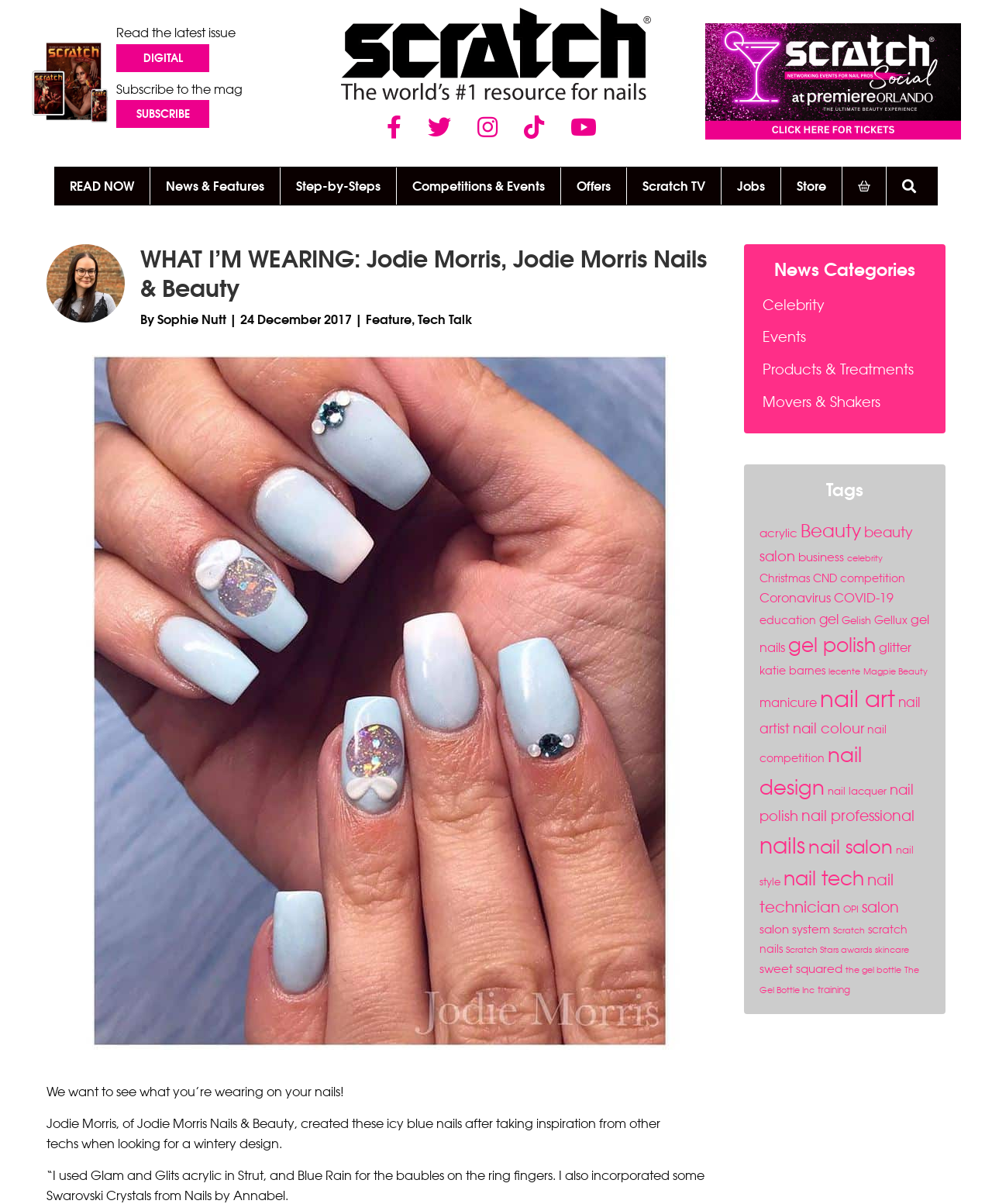Determine the bounding box coordinates of the region that needs to be clicked to achieve the task: "Click on the 'Submit' button".

None